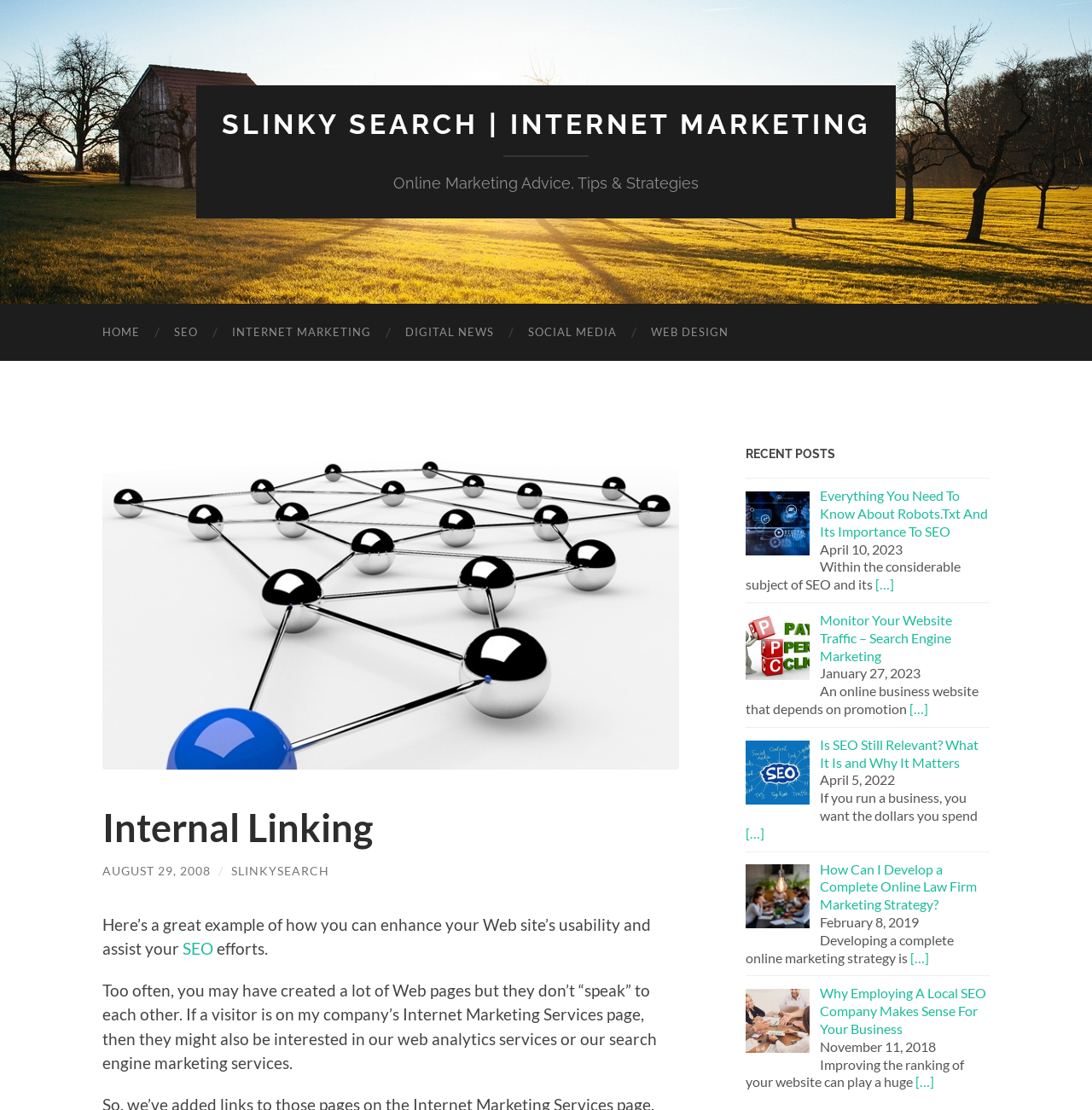Can you determine the bounding box coordinates of the area that needs to be clicked to fulfill the following instruction: "learn more about 'Everything You Need To Know About Robots.Txt And Its Importance To SEO'"?

[0.751, 0.439, 0.905, 0.486]